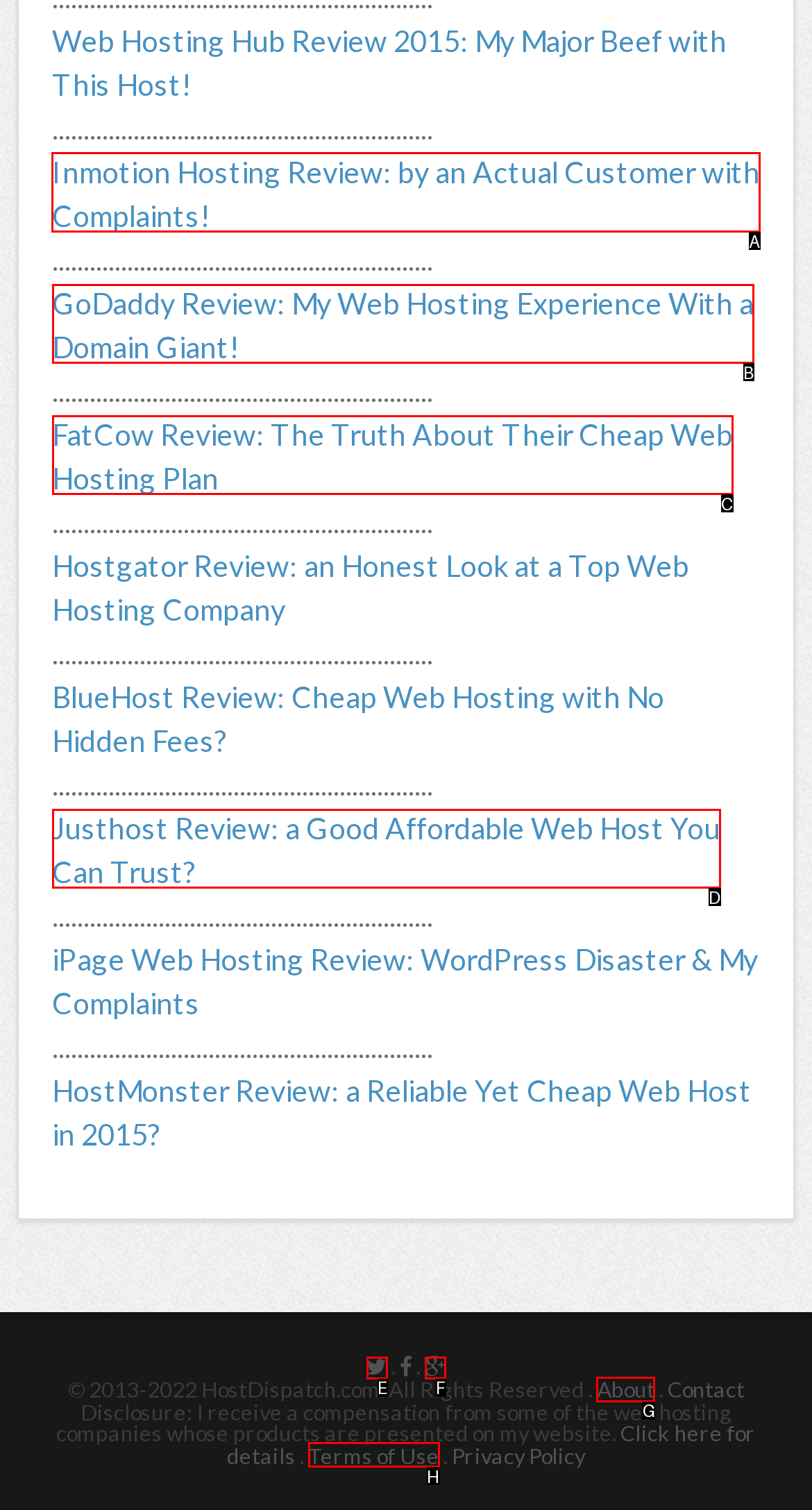Determine the letter of the element to click to accomplish this task: Visit Inmotion Hosting Review. Respond with the letter.

A